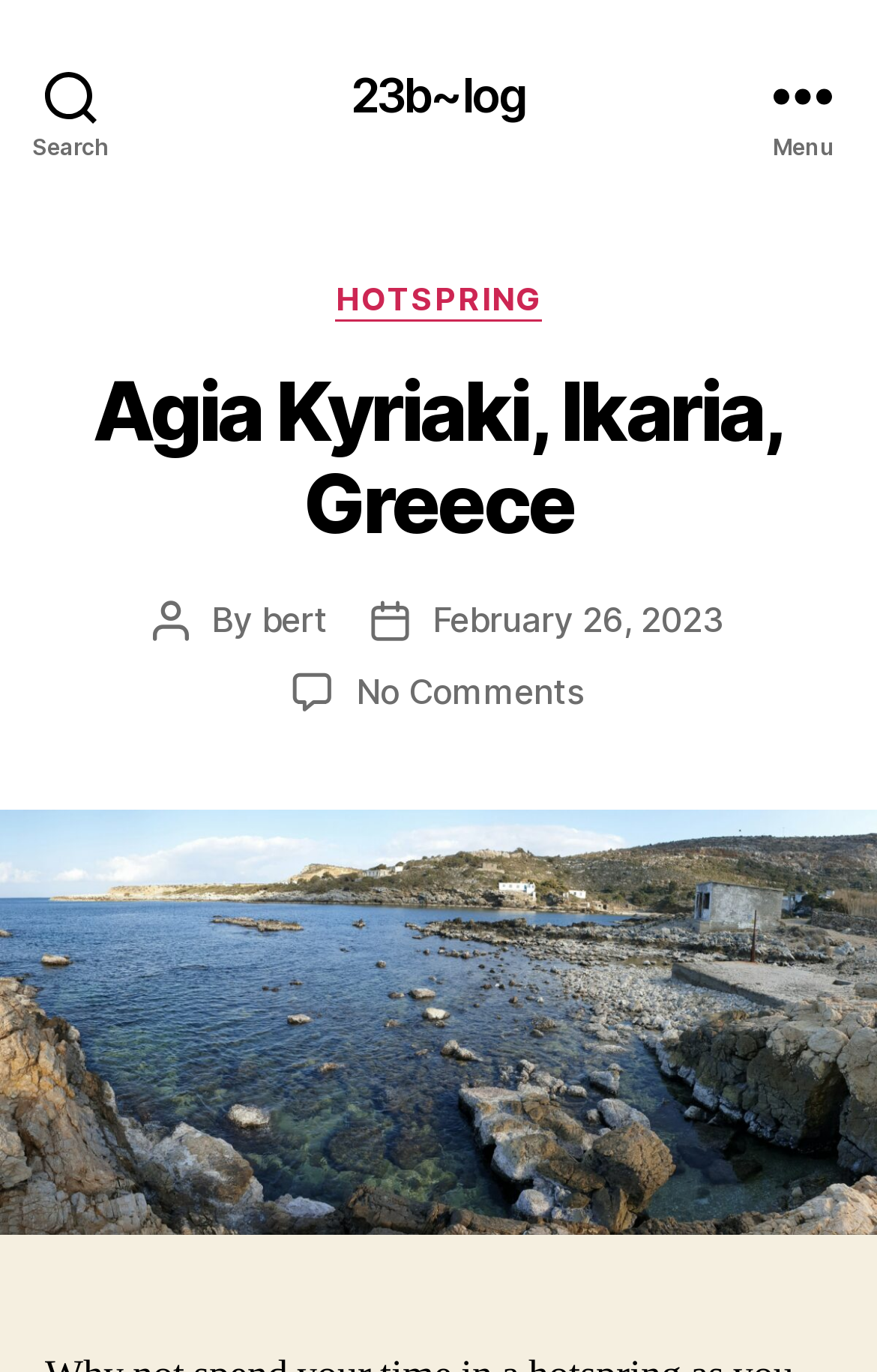Give a one-word or phrase response to the following question: What is the date of the article?

February 26, 2023